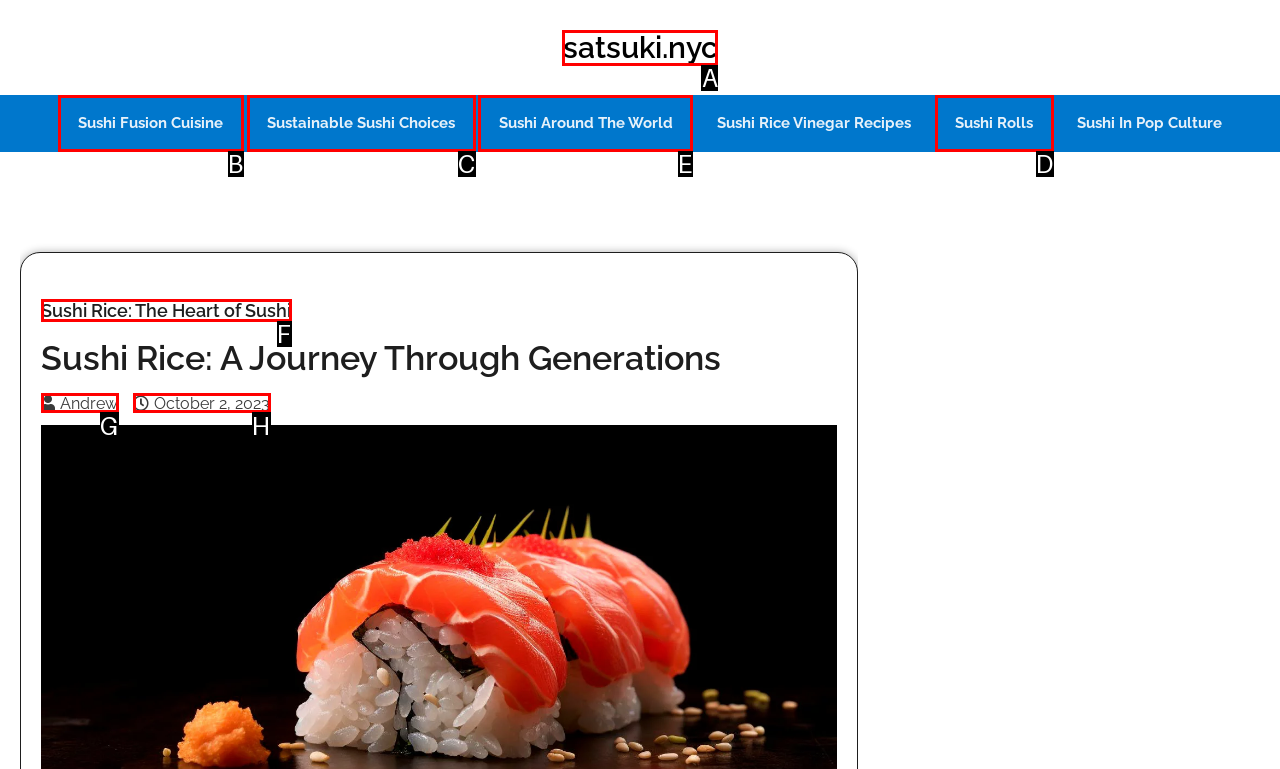Identify the correct option to click in order to accomplish the task: Explore related products Provide your answer with the letter of the selected choice.

None